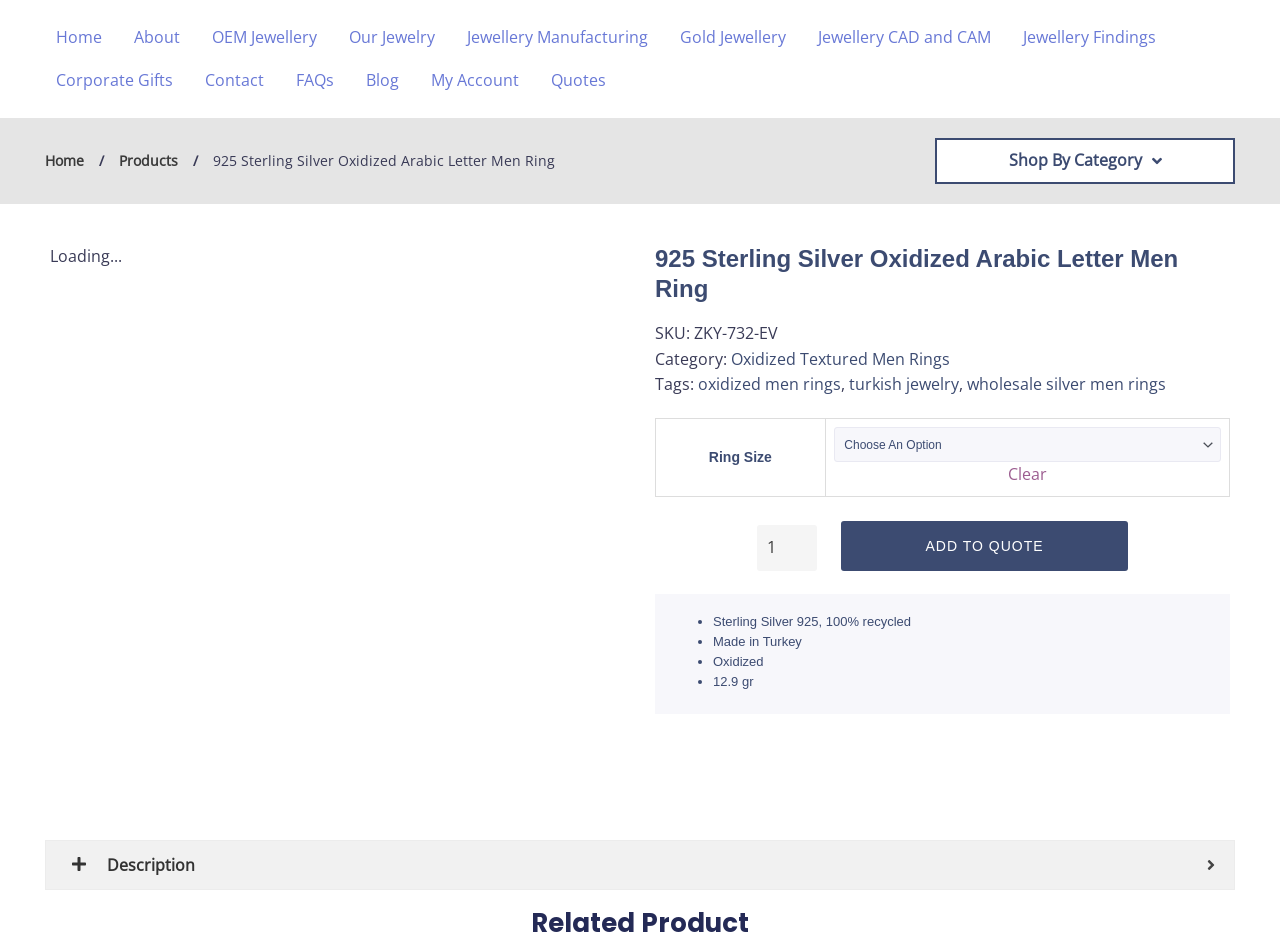Provide the bounding box coordinates of the HTML element this sentence describes: "Contact". The bounding box coordinates consist of four float numbers between 0 and 1, i.e., [left, top, right, bottom].

[0.148, 0.062, 0.219, 0.108]